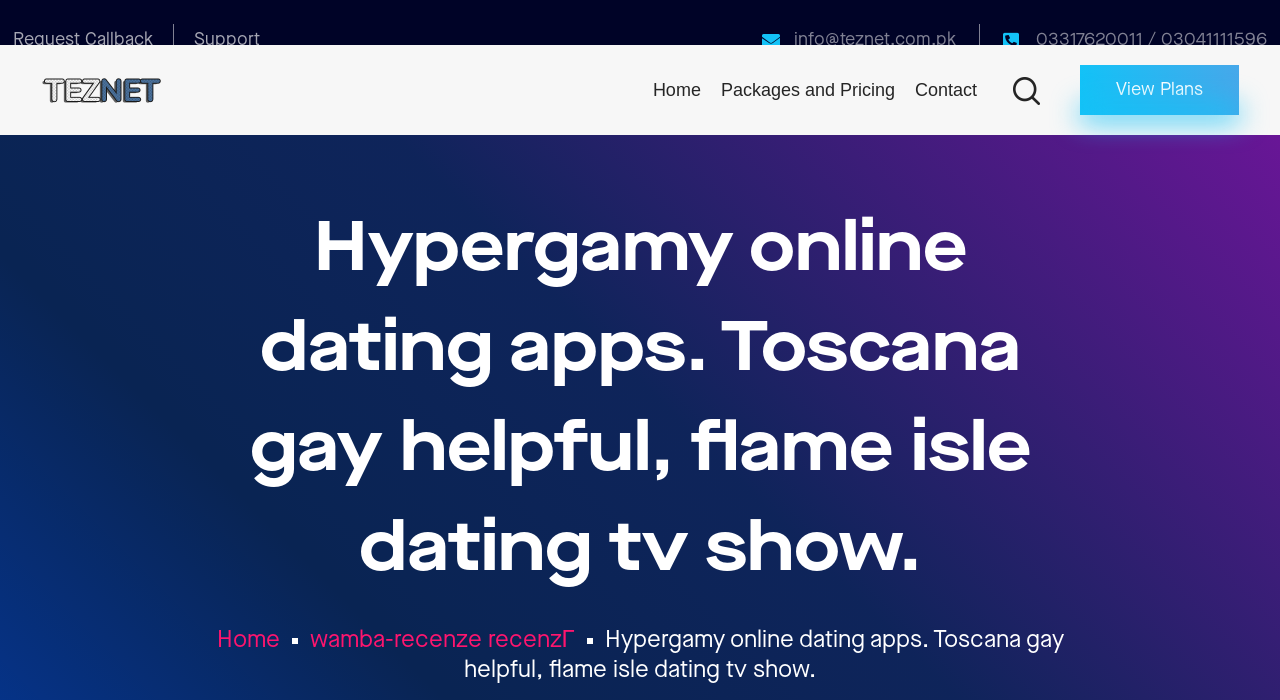Pinpoint the bounding box coordinates of the clickable element to carry out the following instruction: "Check the 'Support' page."

[0.173, 0.009, 0.225, 0.055]